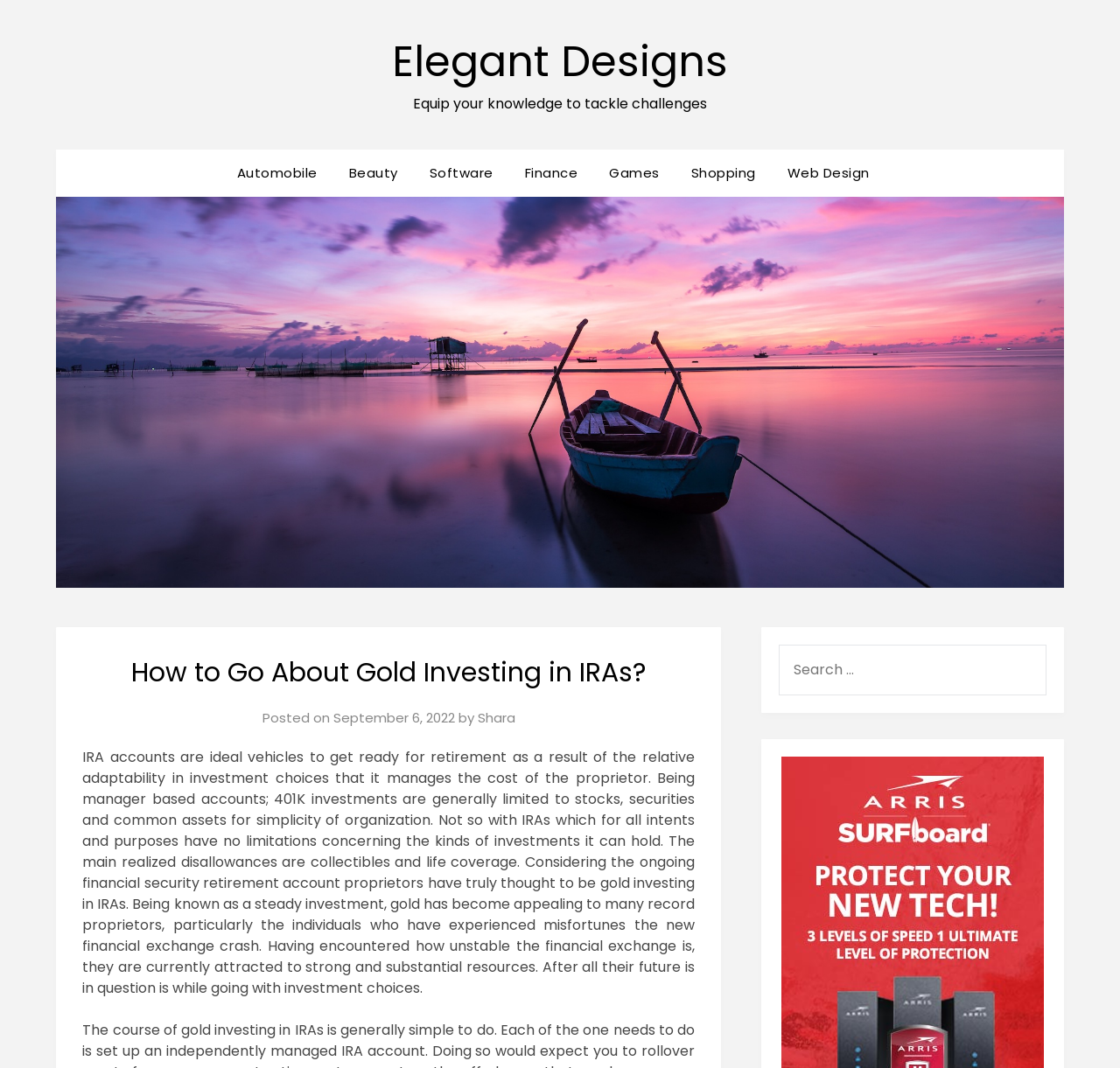Find the bounding box coordinates for the HTML element described in this sentence: "name="s" placeholder="Search …"". Provide the coordinates as four float numbers between 0 and 1, in the format [left, top, right, bottom].

[0.696, 0.603, 0.934, 0.651]